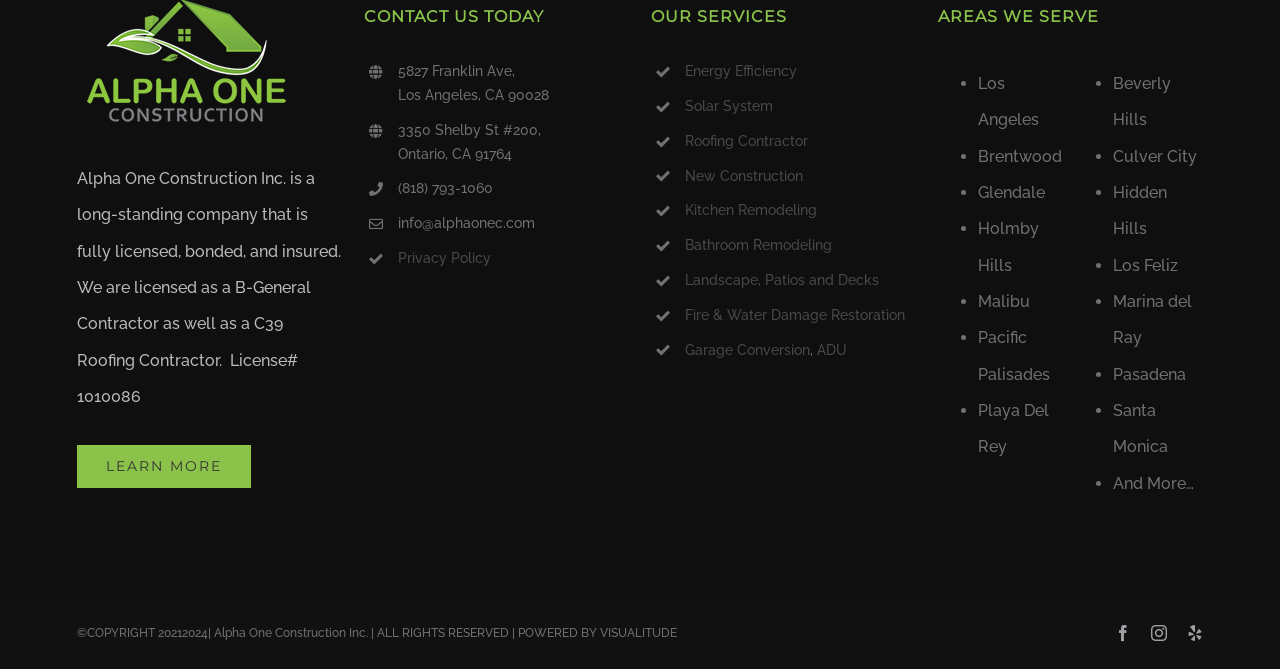Please identify the bounding box coordinates of the element's region that I should click in order to complete the following instruction: "Search for something". The bounding box coordinates consist of four float numbers between 0 and 1, i.e., [left, top, right, bottom].

None